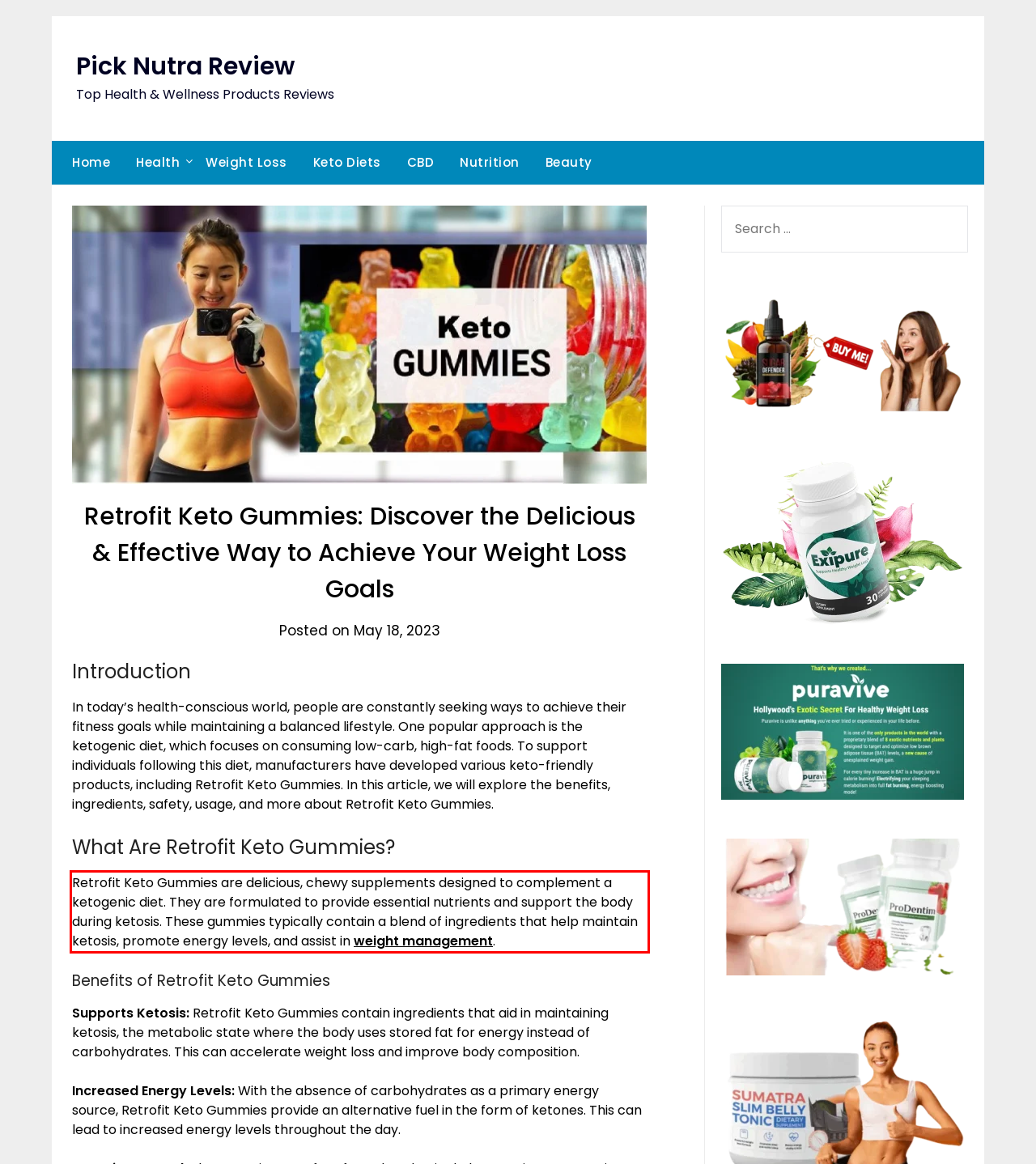Given a webpage screenshot, locate the red bounding box and extract the text content found inside it.

Retrofit Keto Gummies are delicious, chewy supplements designed to complement a ketogenic diet. They are formulated to provide essential nutrients and support the body during ketosis. These gummies typically contain a blend of ingredients that help maintain ketosis, promote energy levels, and assist in weight management.